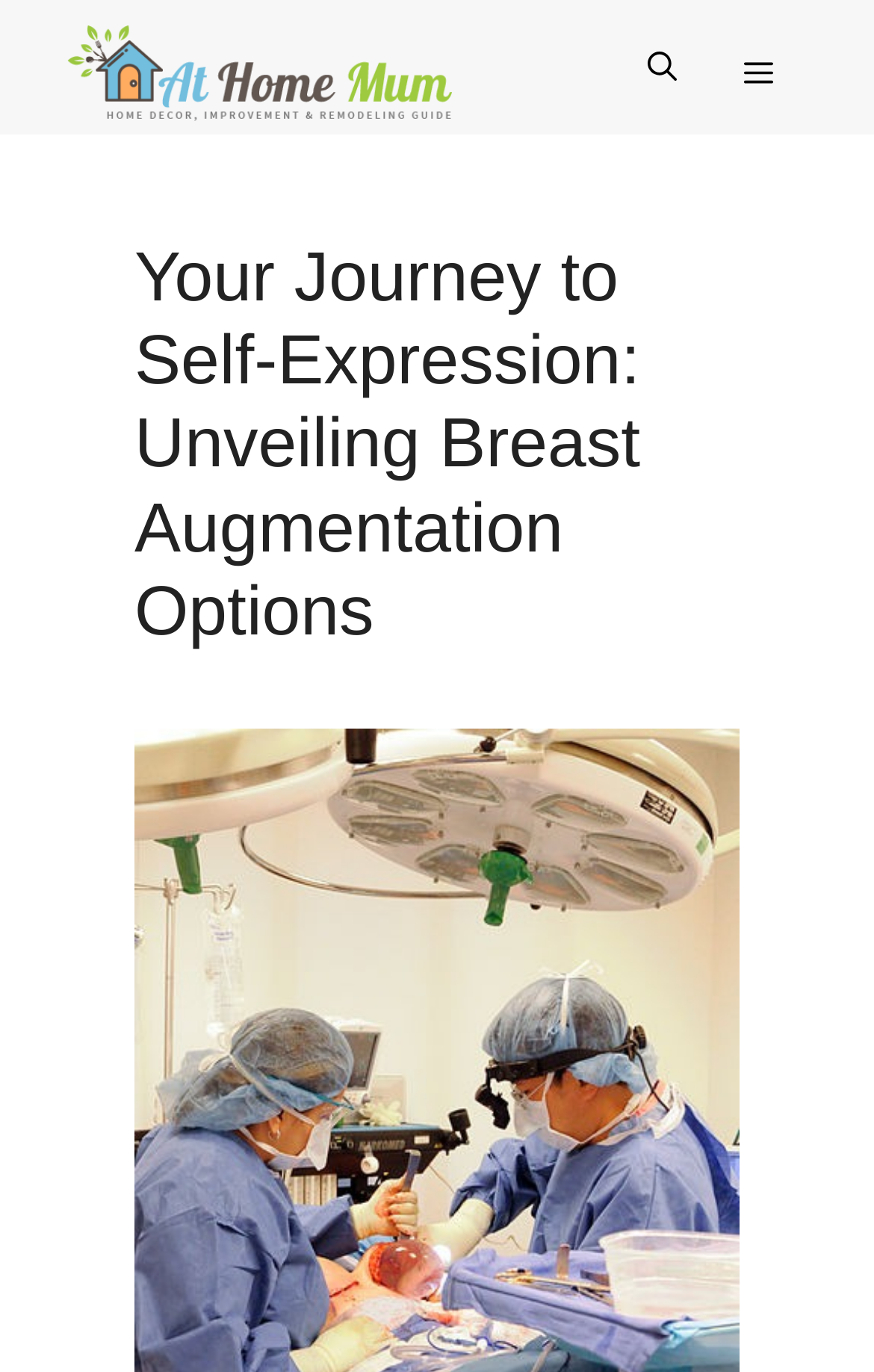Is the menu expanded?
Refer to the image and provide a concise answer in one word or phrase.

No